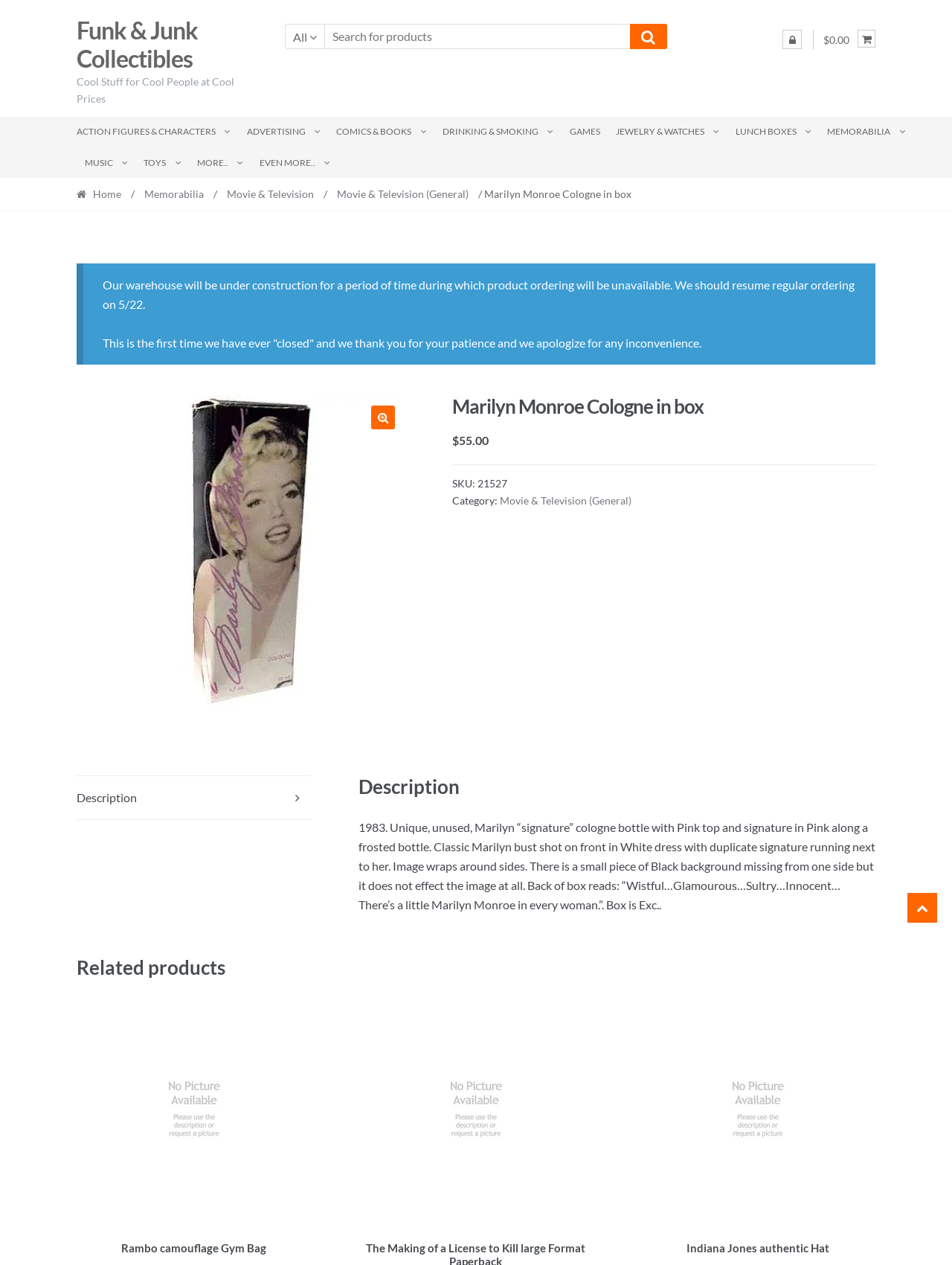Find the bounding box coordinates of the element I should click to carry out the following instruction: "Click on ACTION FIGURES & CHARACTERS".

[0.08, 0.092, 0.251, 0.116]